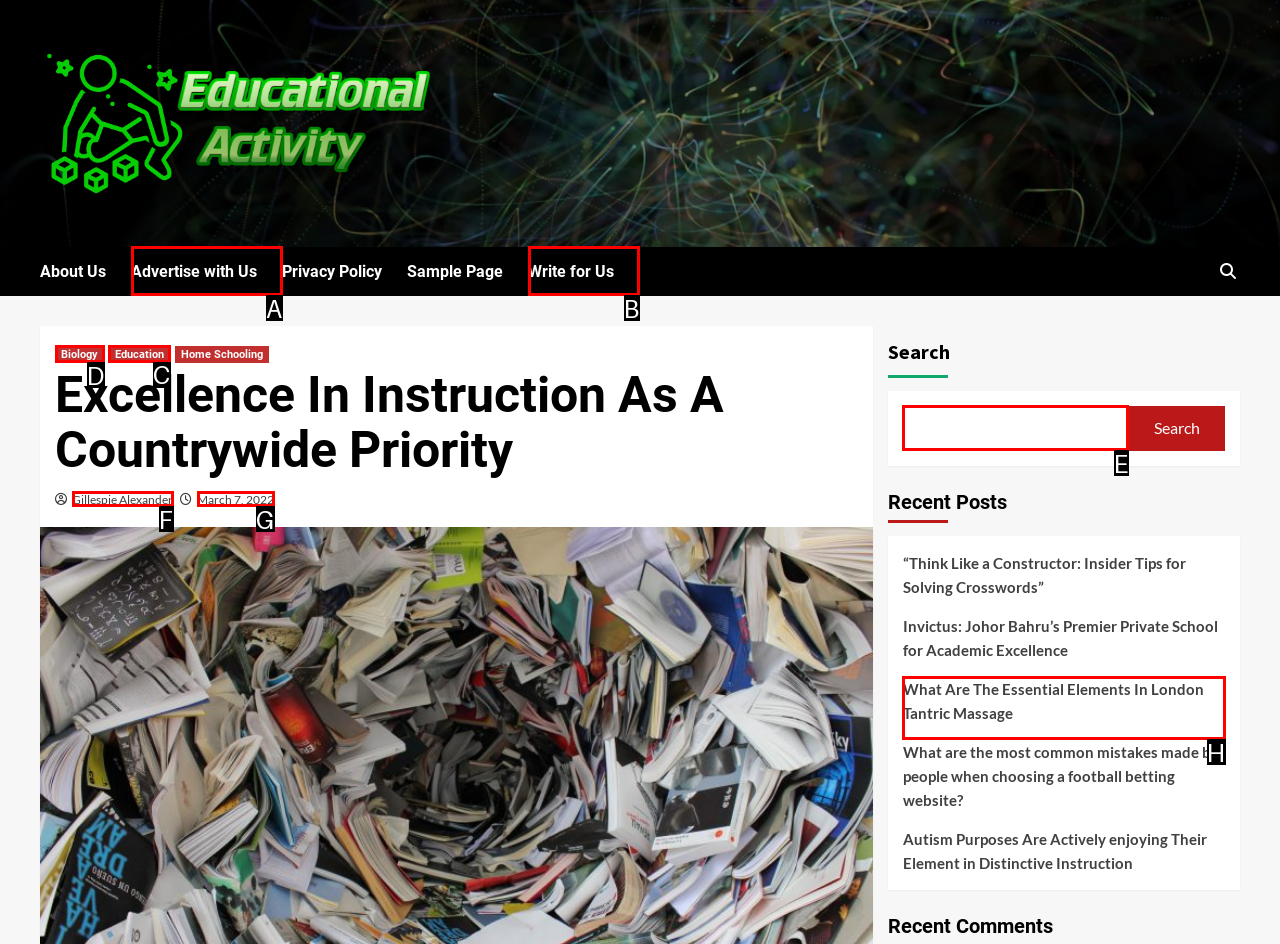Determine which option should be clicked to carry out this task: Click on the Education category
State the letter of the correct choice from the provided options.

C